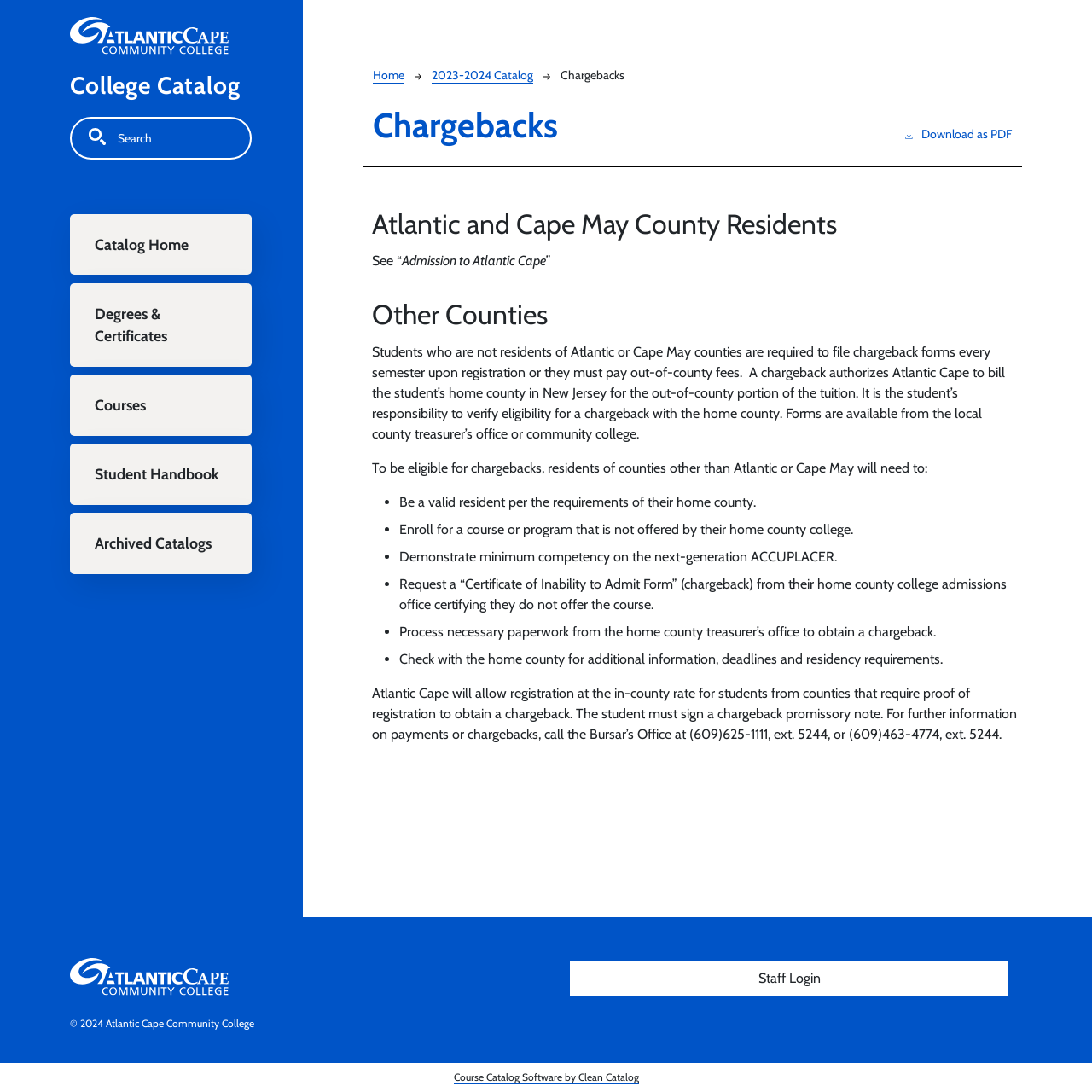Detail the webpage's structure and highlights in your description.

The webpage is about chargebacks at Atlantic Cape Community College. At the top, there is a navigation menu with links to the college catalog, main navigation, and a search bar. Below the navigation menu, there is a breadcrumb navigation showing the current page's location within the website.

The main content of the page is divided into sections. The first section has a heading "Chargebacks" and provides information about chargebacks for Atlantic and Cape May County residents. The second section has a heading "Other Counties" and explains the requirements for students from other counties to be eligible for chargebacks.

In the "Other Counties" section, there is a list of five bullet points outlining the necessary steps for students to take to be eligible for chargebacks. These steps include being a valid resident, enrolling in a course not offered by their home county college, demonstrating minimum competency on the next-generation ACCUPLACER, requesting a "Certificate of Inability to Admit Form" from their home county college, and processing necessary paperwork from the home county treasurer's office.

Below the list, there is a paragraph providing additional information about the chargeback process, including the need for students to sign a chargeback promissory note and contact the Bursar's Office for further information.

At the bottom of the page, there is a footer section with links to the college catalog, a user account menu, and a copyright notice.